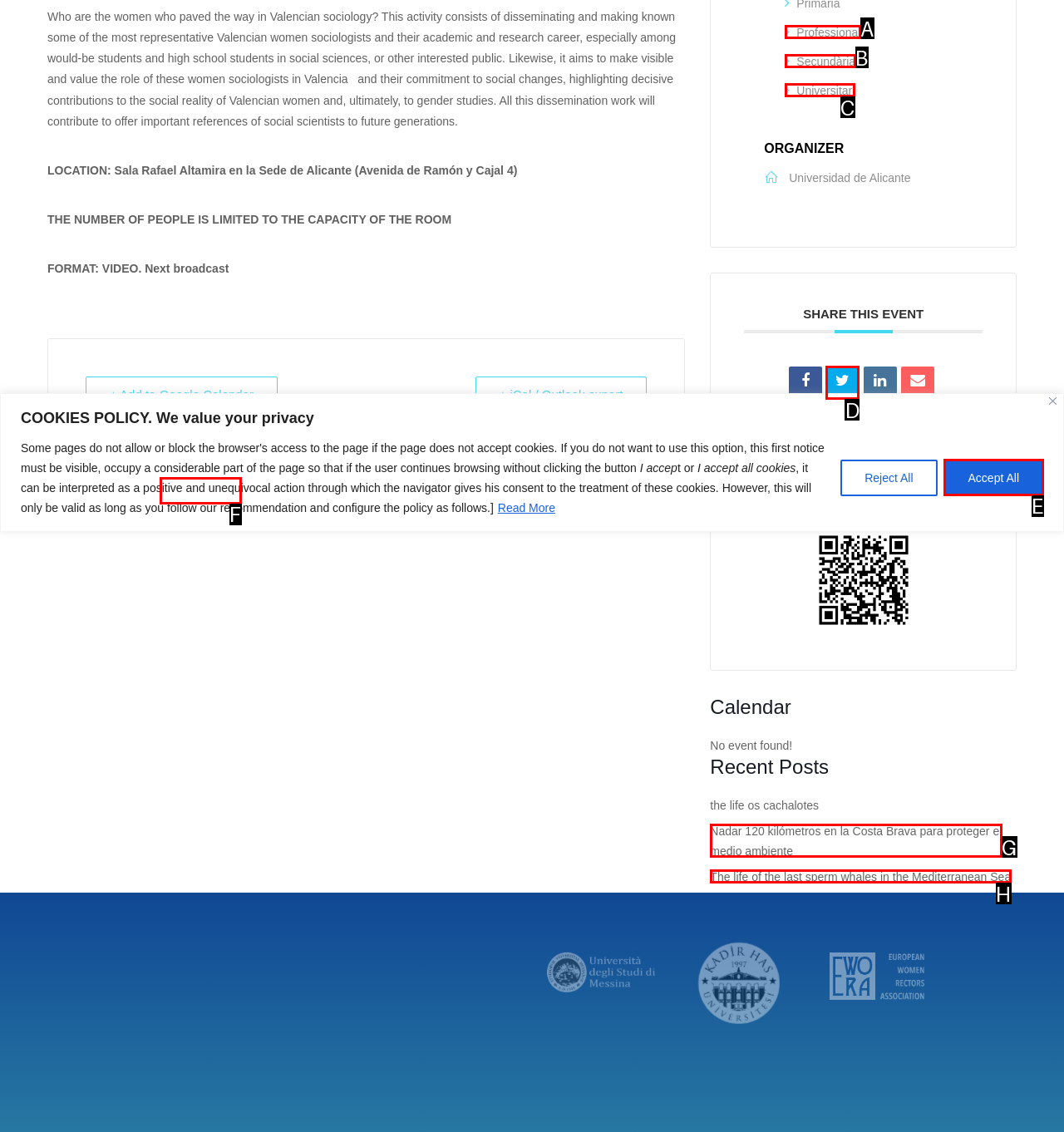From the given options, choose the HTML element that aligns with the description: Secundària. Respond with the letter of the selected element.

B